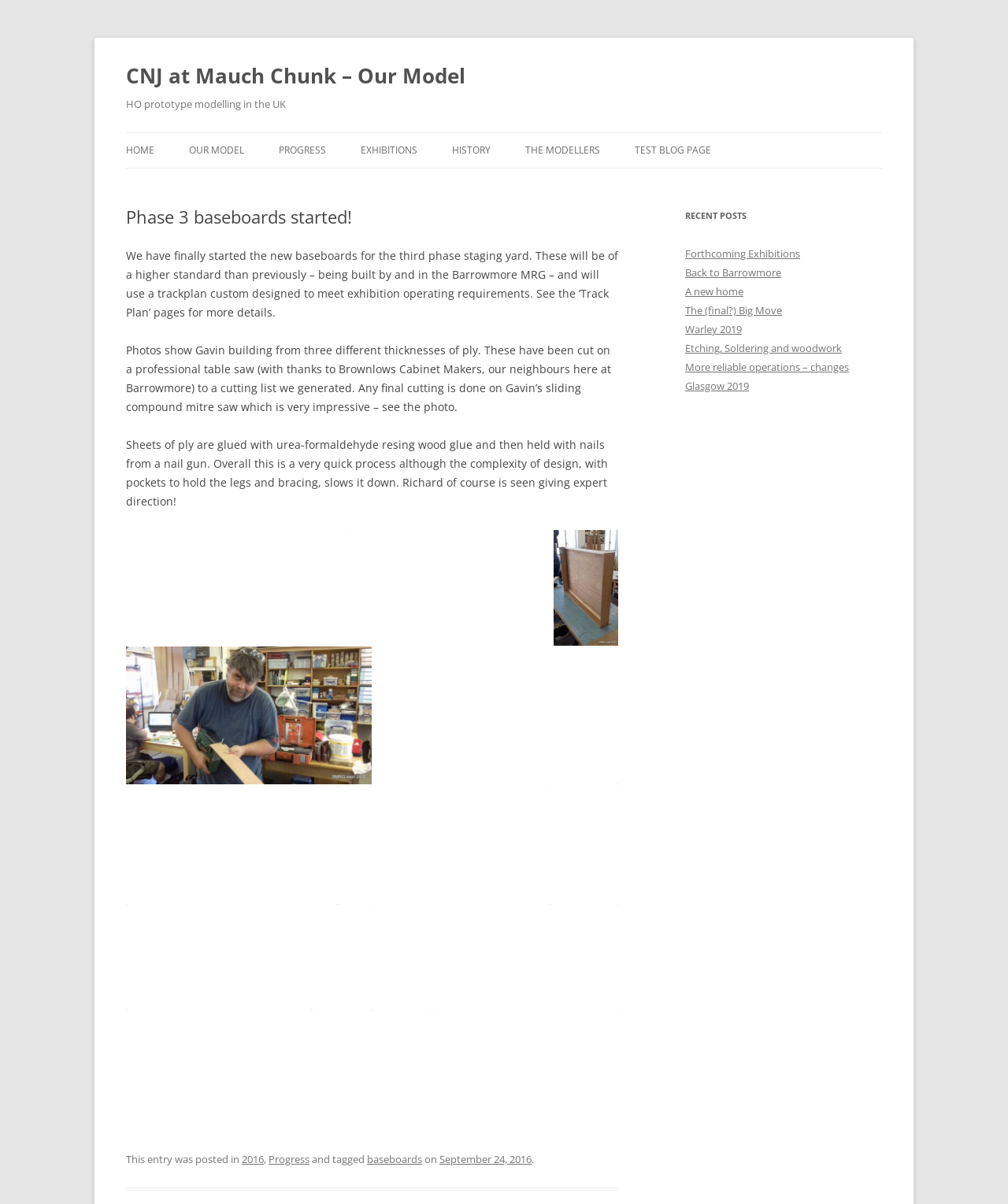Determine the bounding box coordinates of the target area to click to execute the following instruction: "Click the '2019' link."

[0.448, 0.14, 0.605, 0.166]